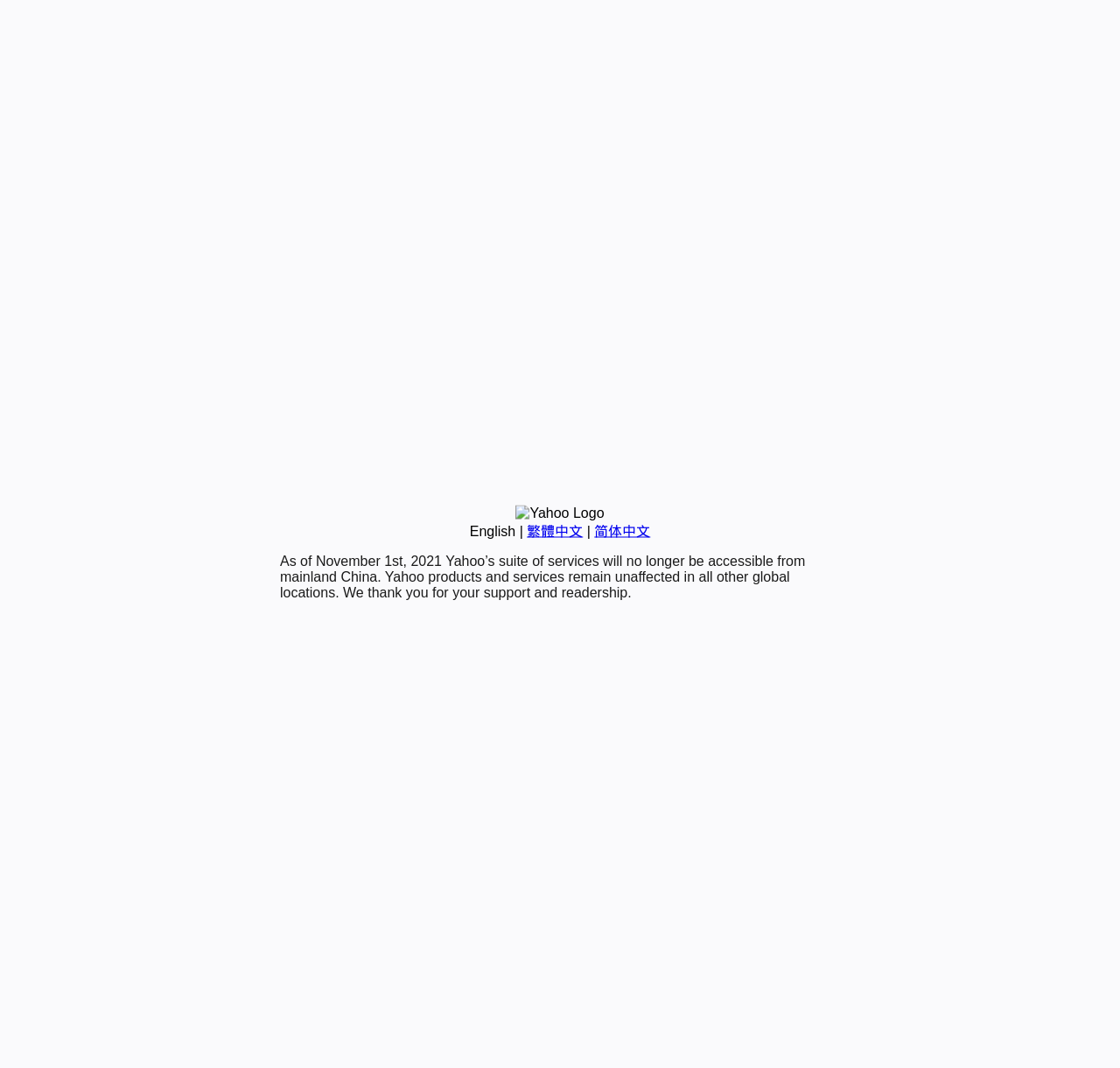Given the description Reputation Management, predict the bounding box coordinates of the UI element. Ensure the coordinates are in the format (top-left x, top-left y, bottom-right x, bottom-right y) and all values are between 0 and 1.

None